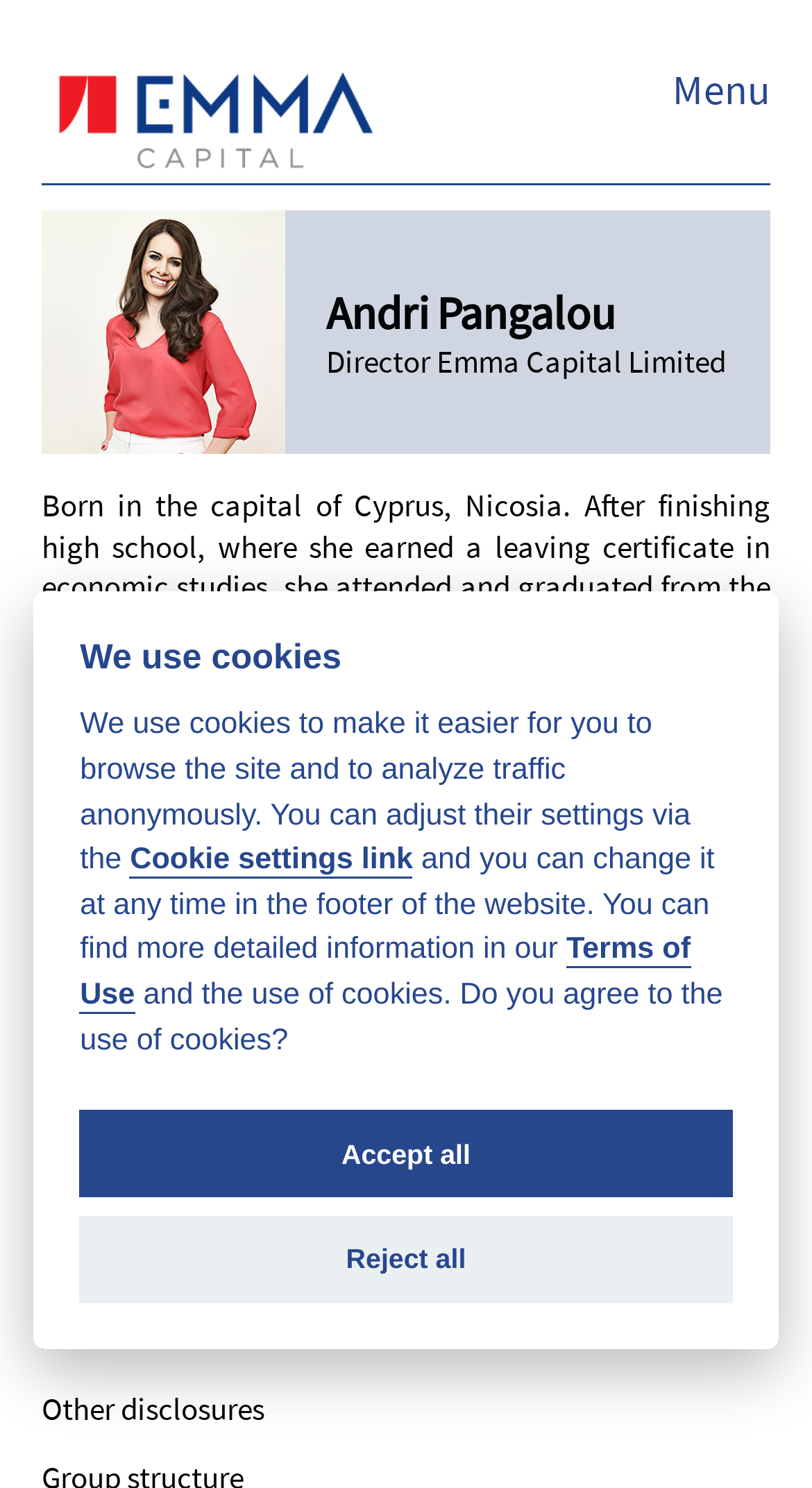Please identify the bounding box coordinates for the region that you need to click to follow this instruction: "View archives".

None